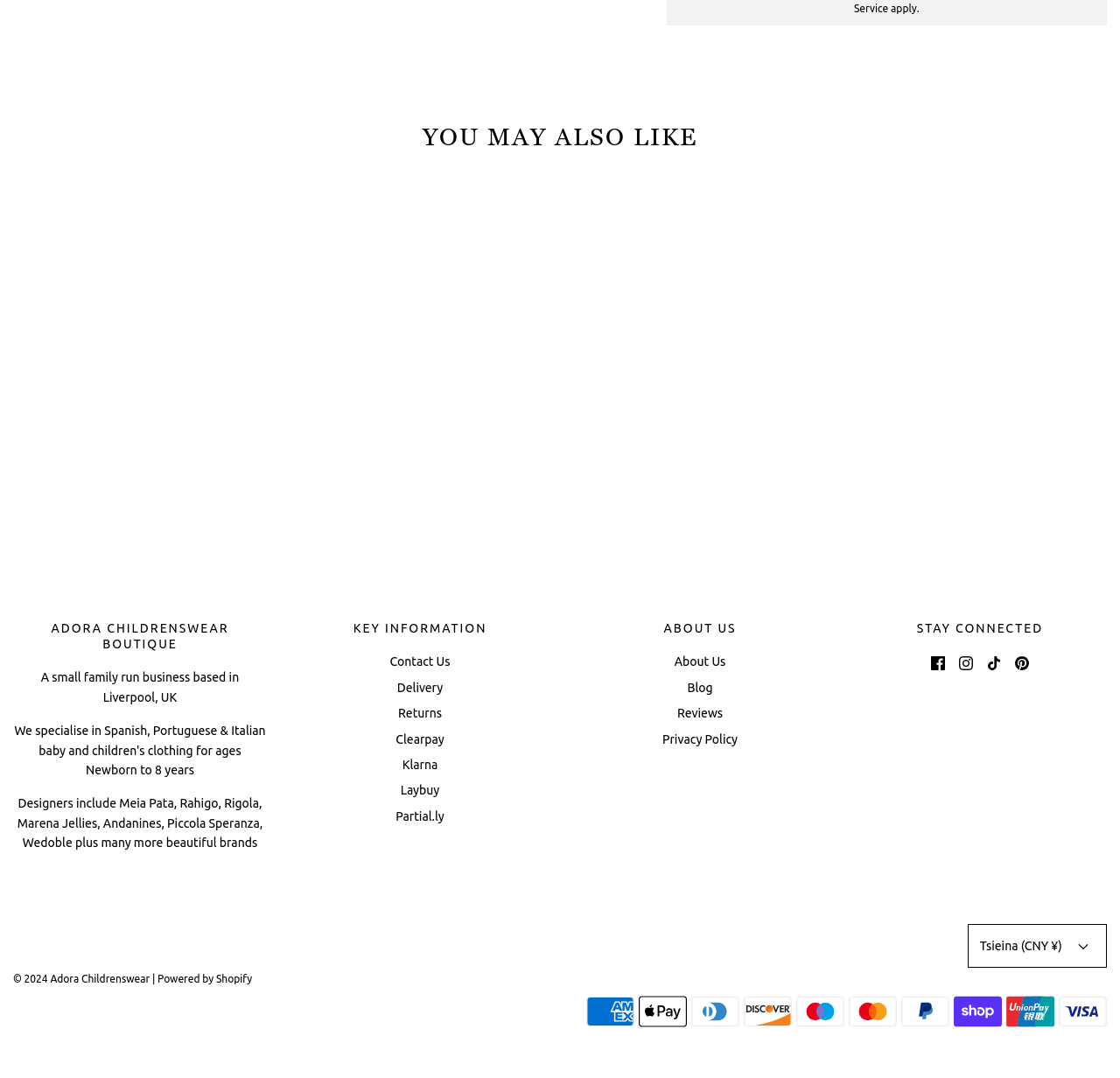Locate the bounding box coordinates of the element to click to perform the following action: 'Click on 'Powered by Shopify''. The coordinates should be given as four float values between 0 and 1, in the form of [left, top, right, bottom].

[0.141, 0.902, 0.225, 0.913]